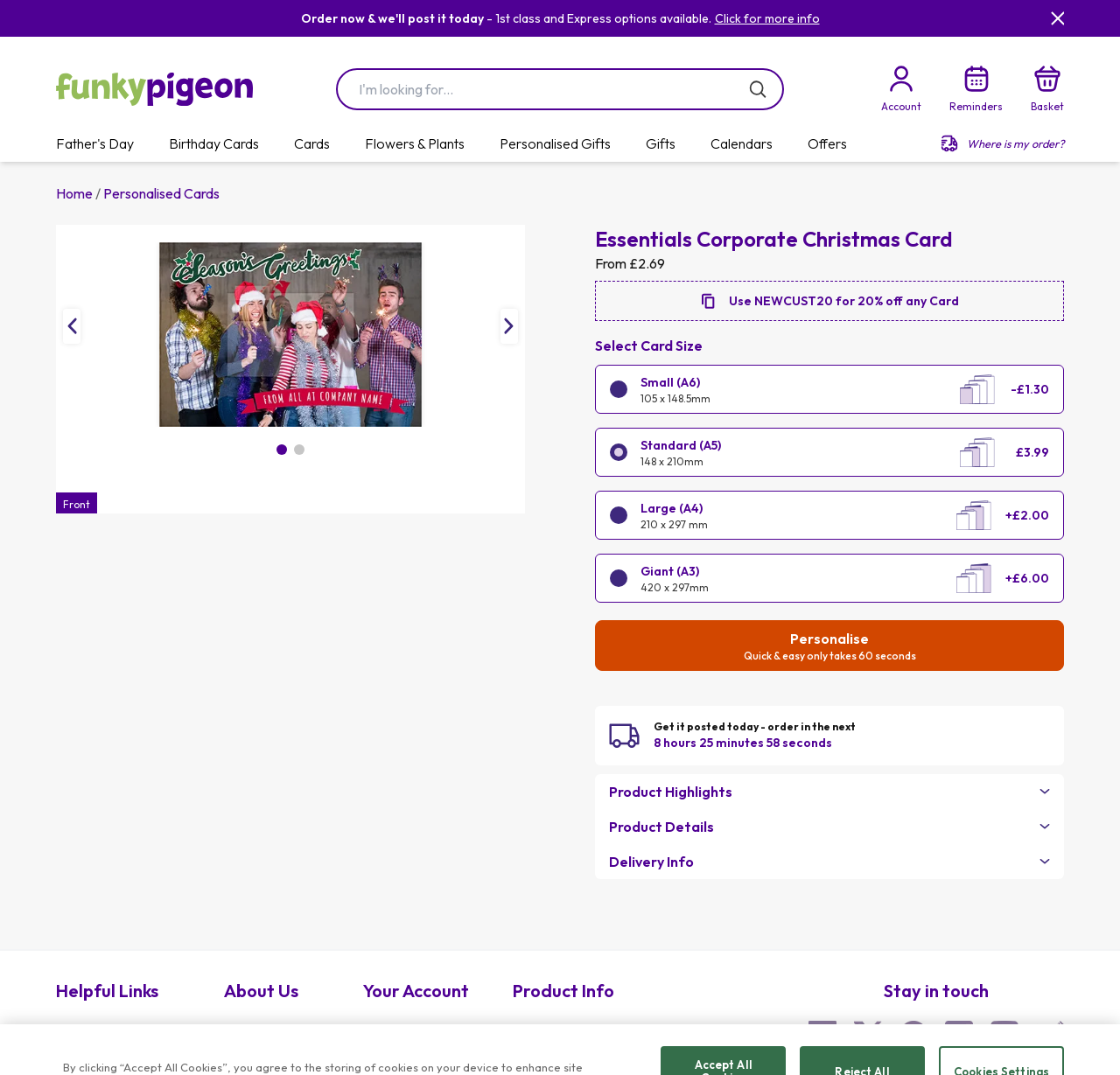Please find and provide the title of the webpage.

Essentials Corporate Christmas Card